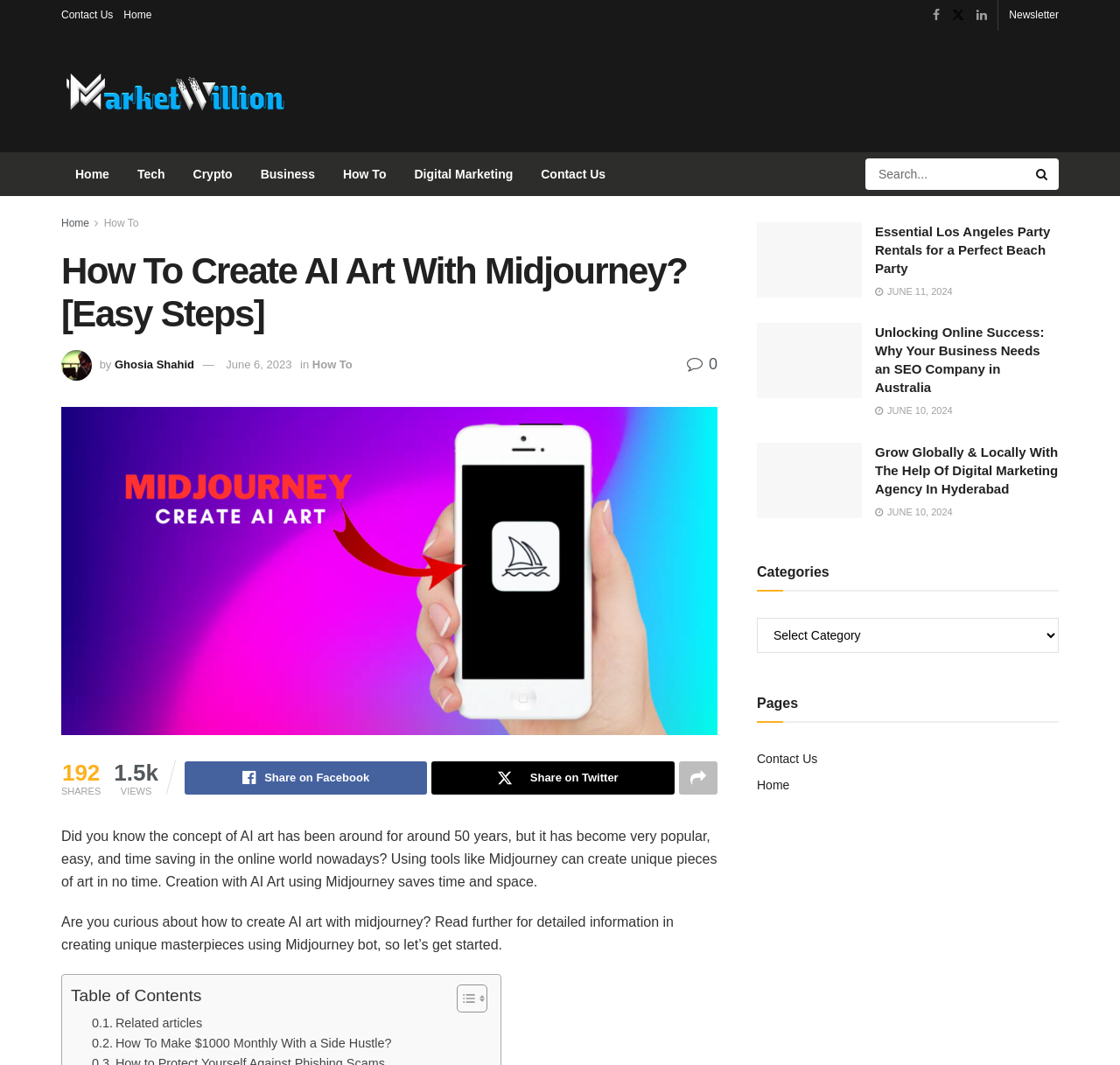Show the bounding box coordinates of the element that should be clicked to complete the task: "Contact us".

[0.055, 0.0, 0.101, 0.028]